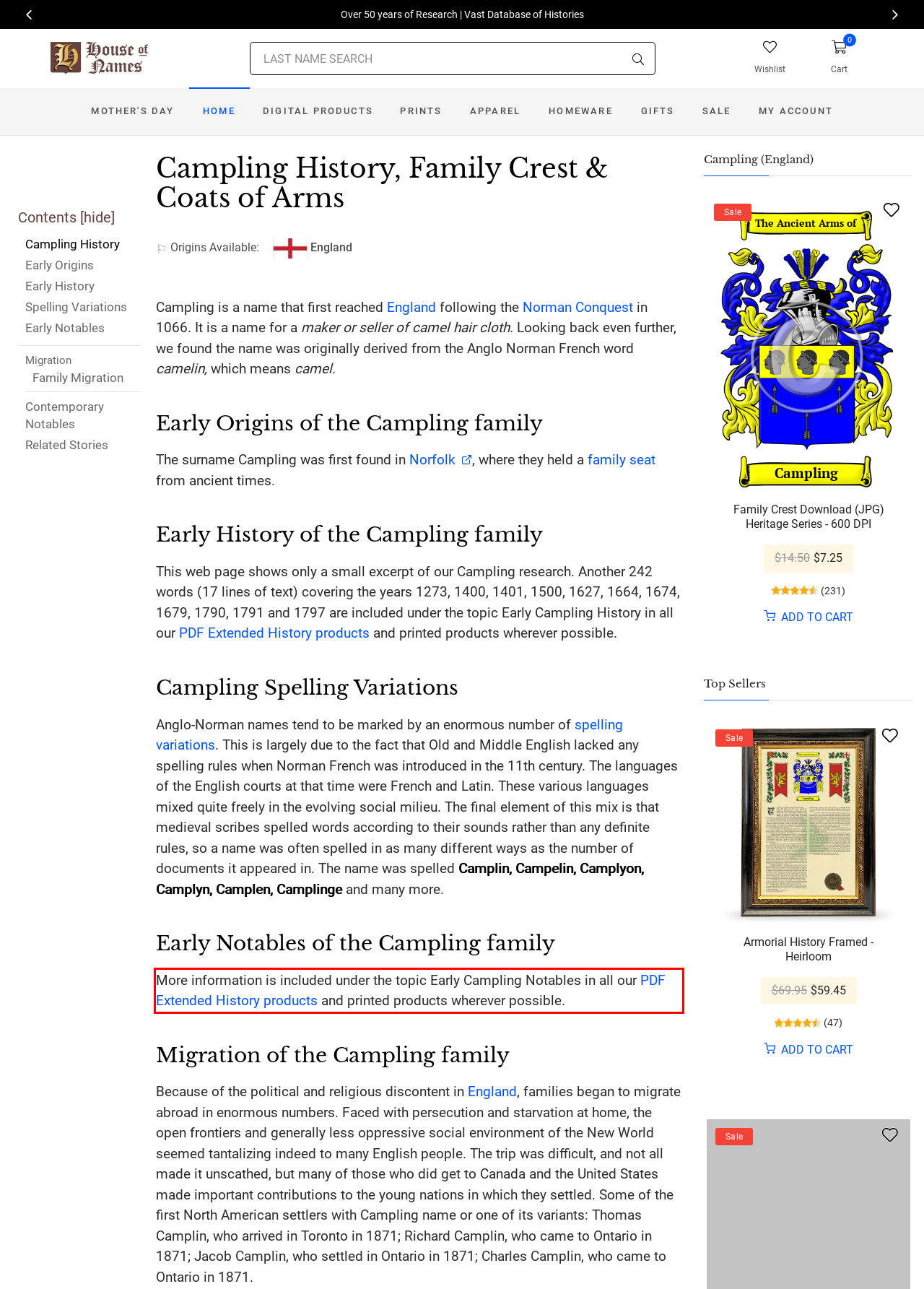View the screenshot of the webpage and identify the UI element surrounded by a red bounding box. Extract the text contained within this red bounding box.

More information is included under the topic Early Campling Notables in all our PDF Extended History products and printed products wherever possible.